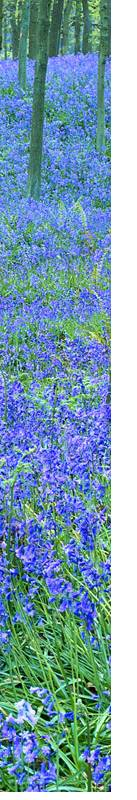What mood does the image evoke?
Could you answer the question in a detailed manner, providing as much information as possible?

The caption states that the overall mood of the image is 'peaceful and reflective', which implies that the serene and enchanting forest landscape is meant to evoke a sense of calmness and contemplation in the viewer.